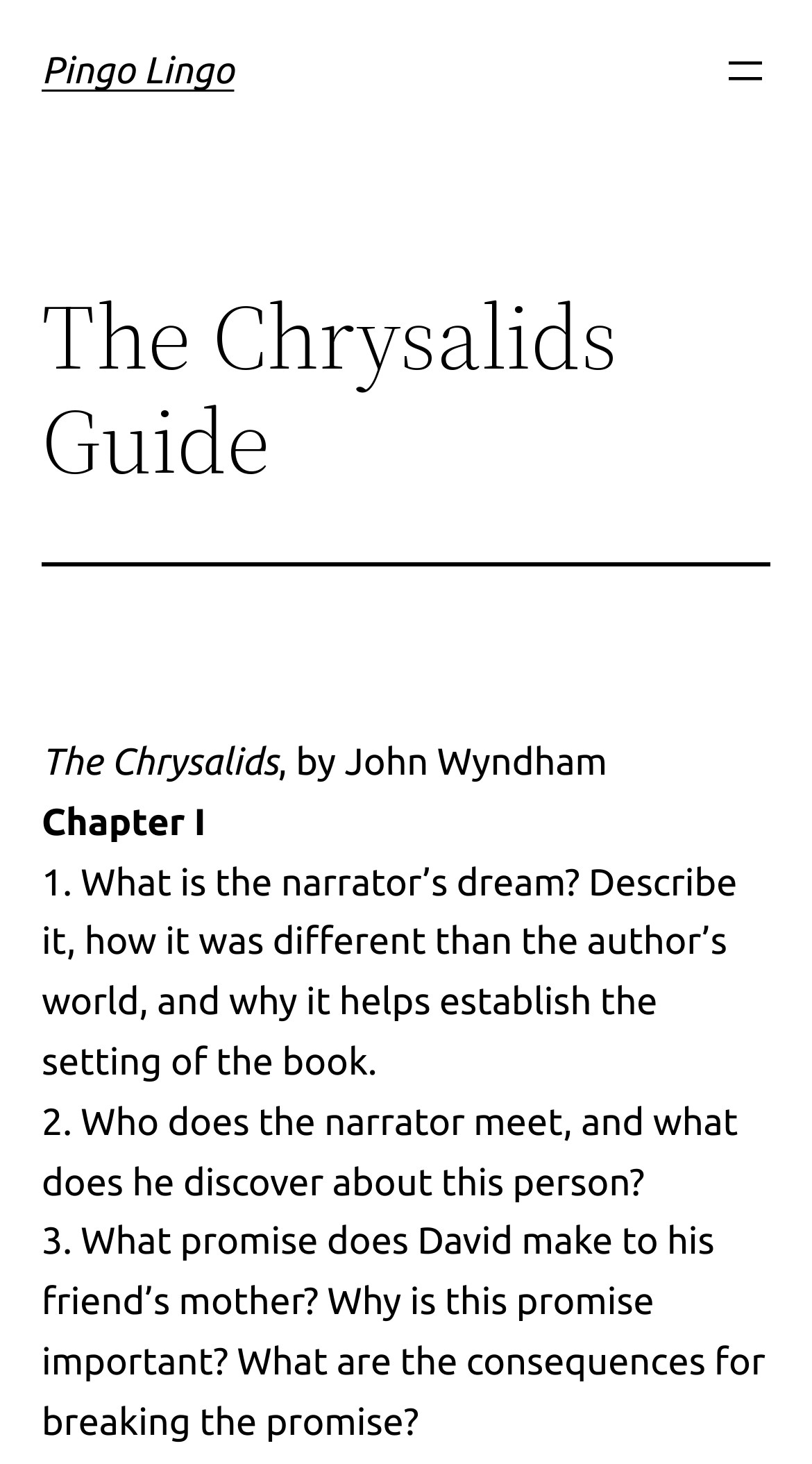How many questions are listed on the webpage?
With the help of the image, please provide a detailed response to the question.

The webpage lists three questions, which are '1. What is the narrator’s dream? Describe it, how it was different than the author’s world, and why it helps establish the setting of the book.', '2. Who does the narrator meet, and what does he discover about this person?' and '3. What promise does David make to his friend’s mother? Why is this promise important? What are the consequences for breaking the promise?'.